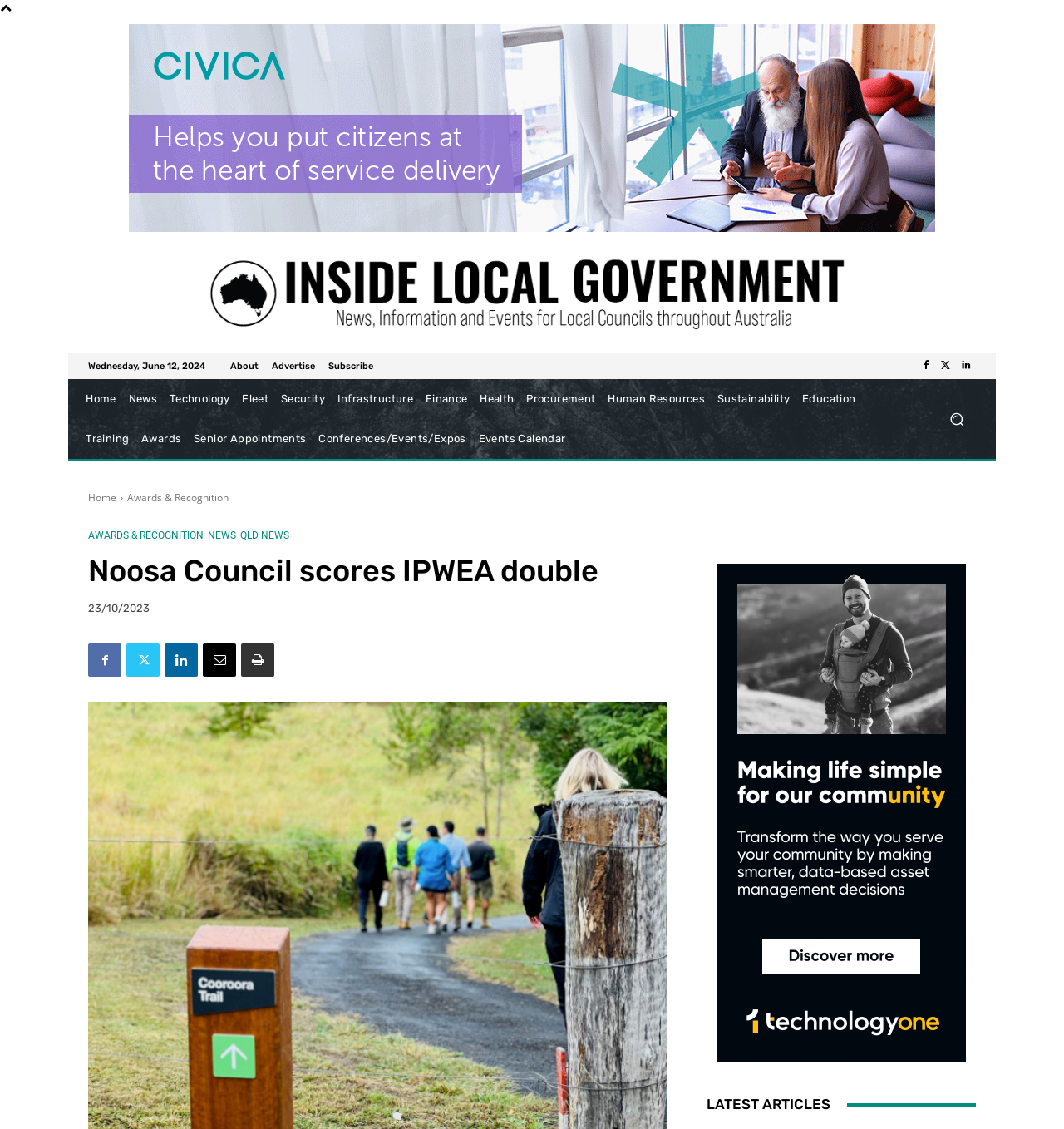What is the date displayed on the webpage?
Refer to the screenshot and answer in one word or phrase.

23/10/2023